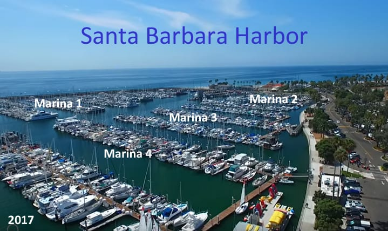Craft a thorough explanation of what is depicted in the image.

This aerial view of Santa Barbara Harbor, captured in 2017, showcases the vibrant marina bustling with boats and yachts. The image labels four distinct marinas: Marina 1, Marina 2, Marina 3, and Marina 4, highlighting the organized layout of this popular harbor. The serene waterfront is framed by the expansive blue ocean and a clear sky, making it an inviting scene for boating enthusiasts and visitors alike. This visual representation is particularly relevant in the context of understanding boat slip transfer fees as discussed in the accompanying article about Santa Barbara Harbor, which outlines the complexities and requirements of obtaining a boat slip in this picturesque location.